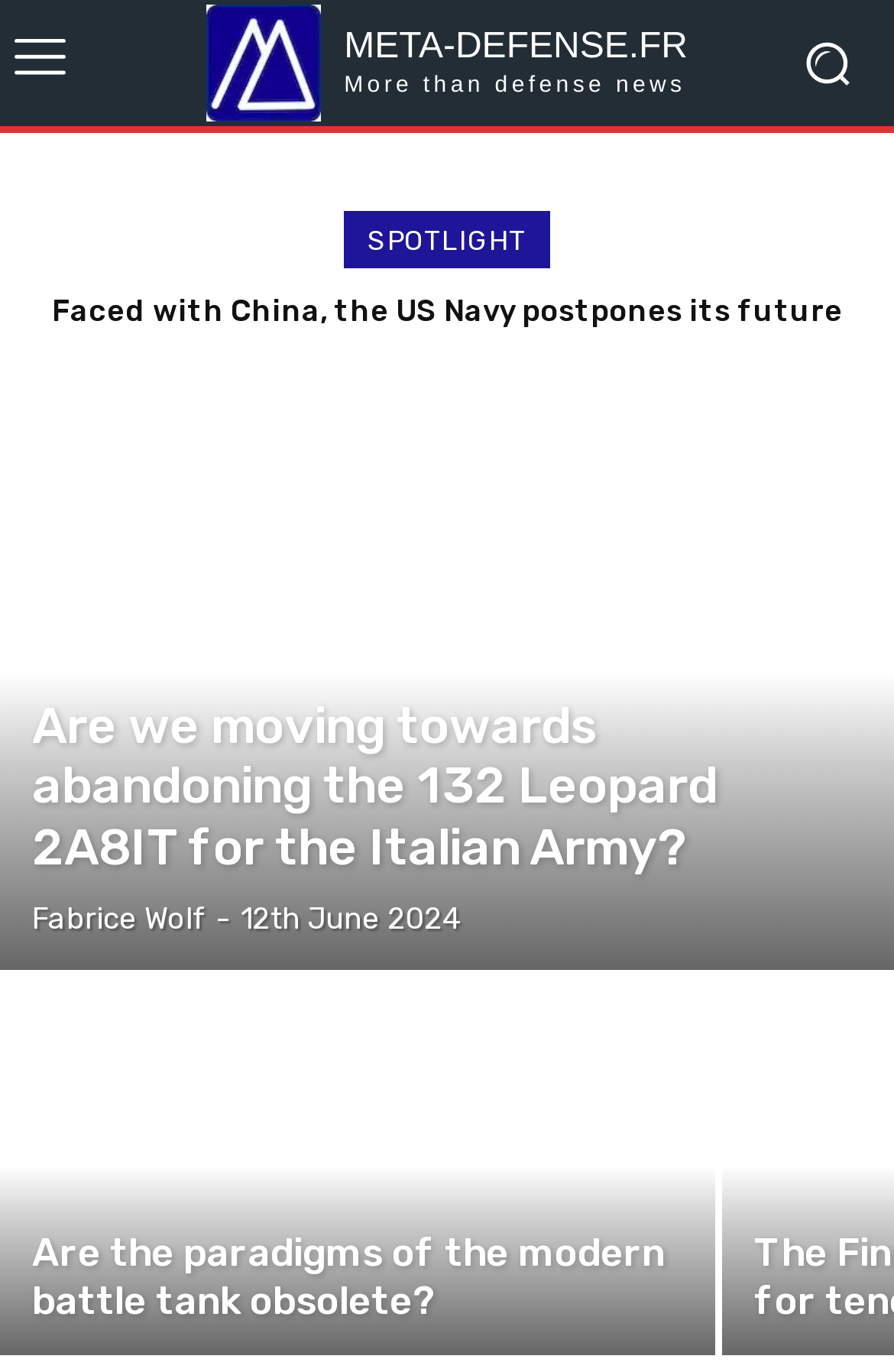Point out the bounding box coordinates of the section to click in order to follow this instruction: "View the article about China developing a new generation medium tank".

[0.051, 0.214, 0.949, 0.267]